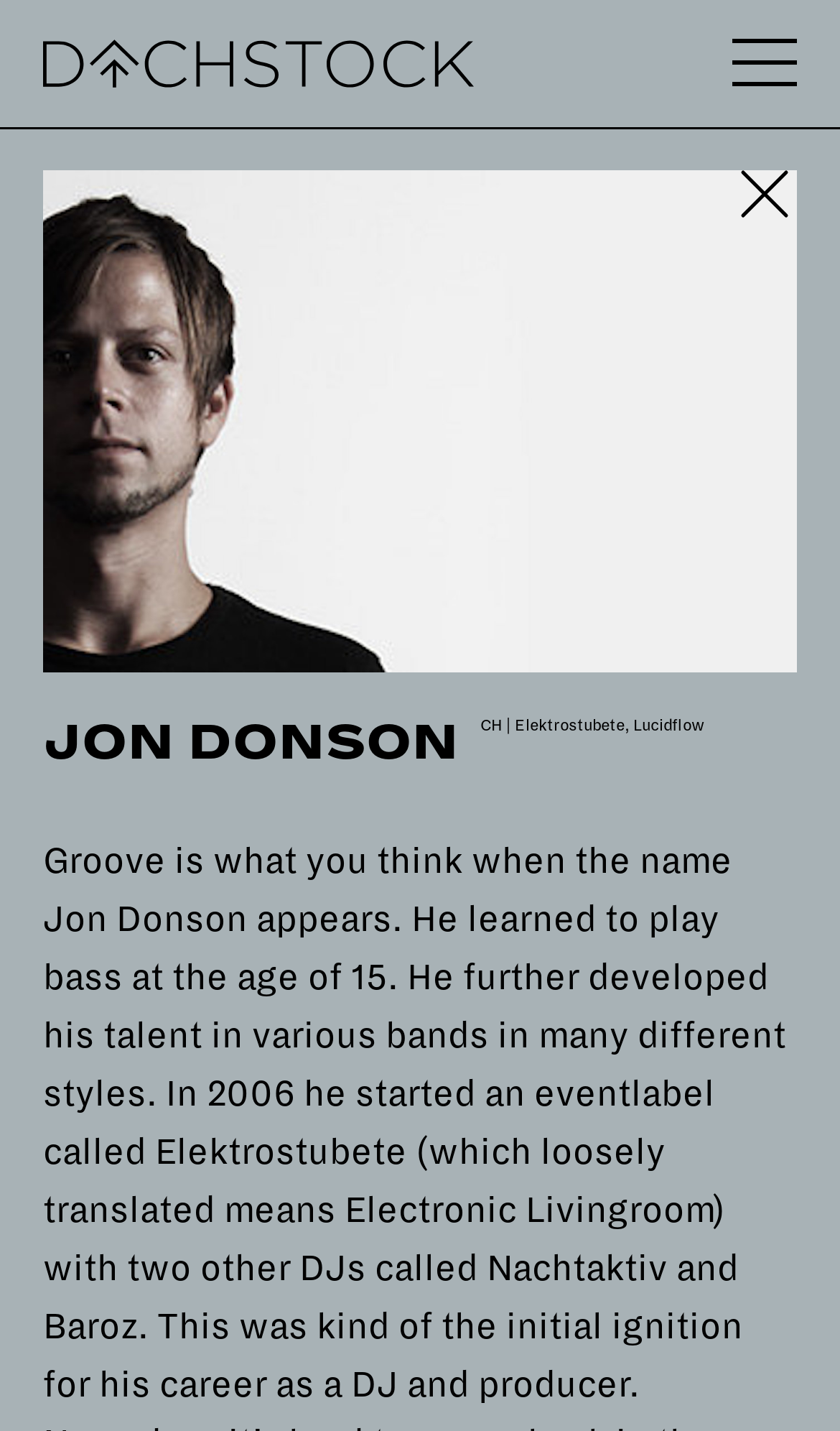Describe all the visual and textual components of the webpage comprehensively.

The webpage is about Jon Donson, a musician who learned to play bass at the age of 15 and developed his talent in various bands in many different styles. At the top of the page, there is a logo of "Dachstock Bern" on the left side, and a small image on the right side. Below the logo, there is a large image of Jon Donson. 

The main content of the page is divided into two sections. The first section is a heading that reads "JON DONSONCH | Elektrostubete, Lucidflow" followed by a paragraph of text that describes Jon Donson's career as a DJ and his event label called Elektrostubete. 

The second section is a list of artists, labeled as "ARTISTS", with links to each artist's page. The list is organized alphabetically, with 26 links, one for each letter of the alphabet. Each link is positioned horizontally next to each other, taking up the entire width of the page. 

Below the list of artists, there are several headings, each with a link to a specific artist's page. These headings are stacked vertically, with each one positioned below the previous one. The artists listed include Eagle Seagullus, Eagles of Death Metalus, Eamon & A.F.R.Ous, and many others.